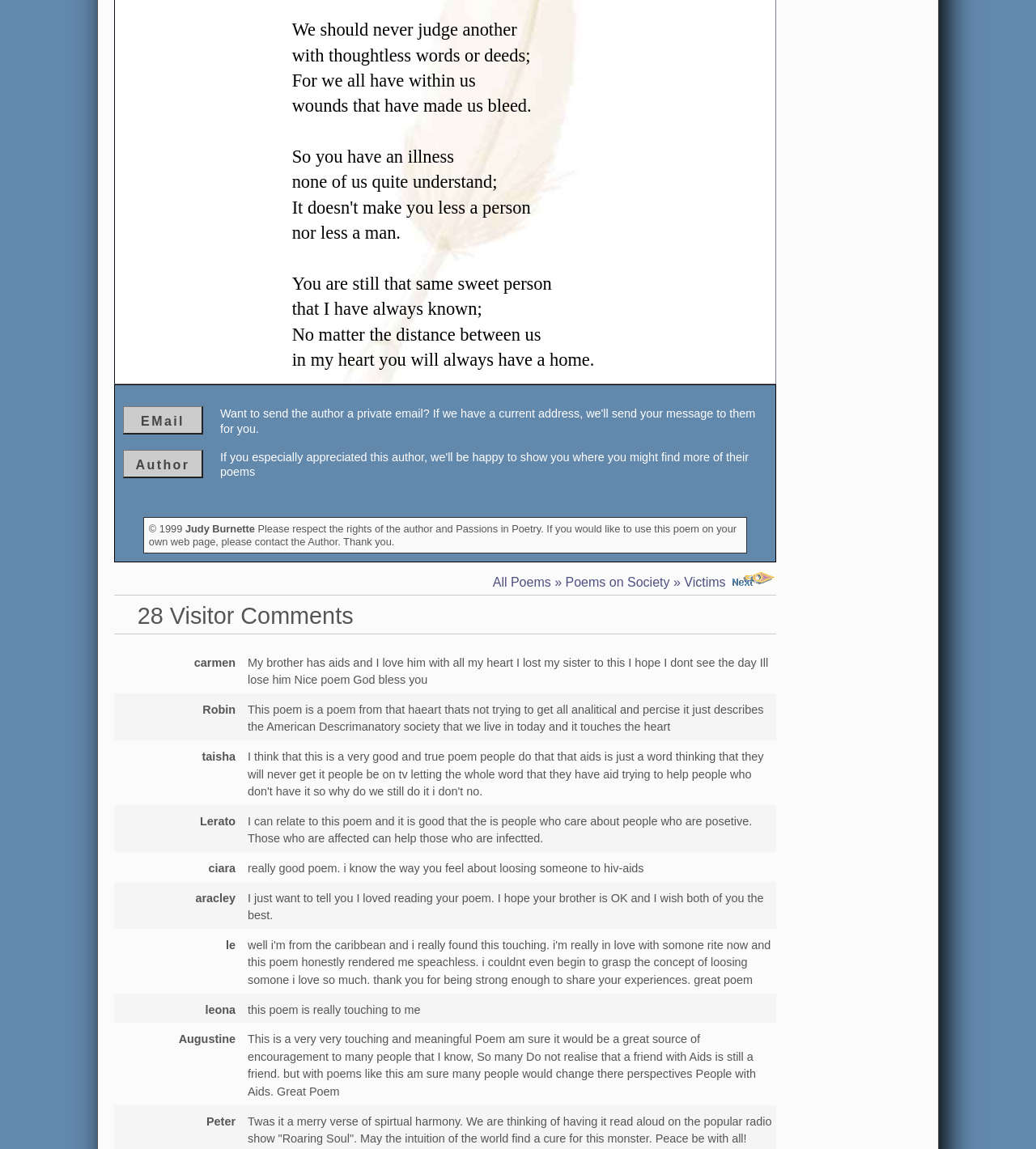From the element description Accessibility, predict the bounding box coordinates of the UI element. The coordinates must be specified in the format (top-left x, top-left y, bottom-right x, bottom-right y) and should be within the 0 to 1 range.

None